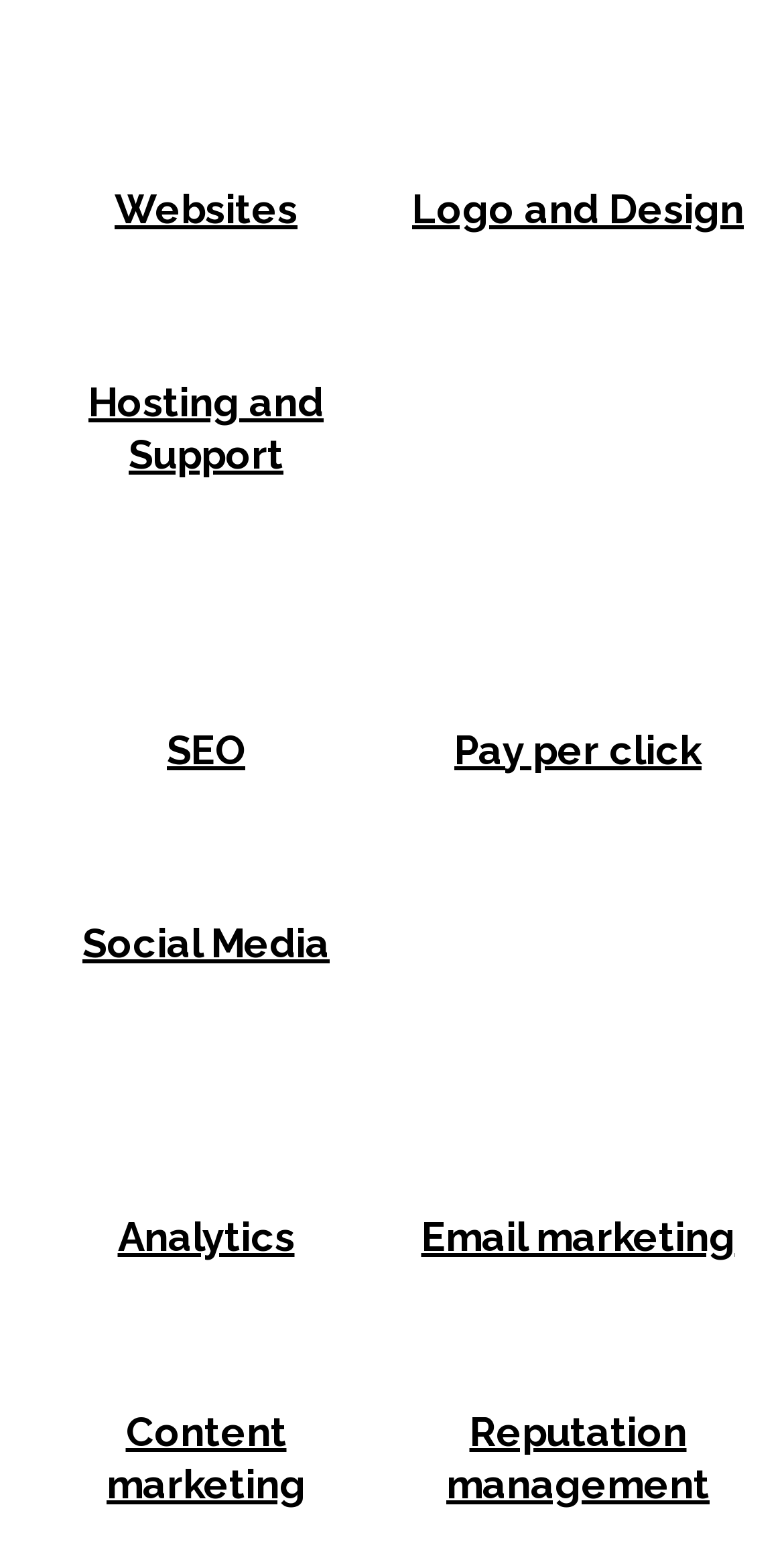Determine the coordinates of the bounding box for the clickable area needed to execute this instruction: "Explore Hosting and Support".

[0.051, 0.241, 0.474, 0.307]